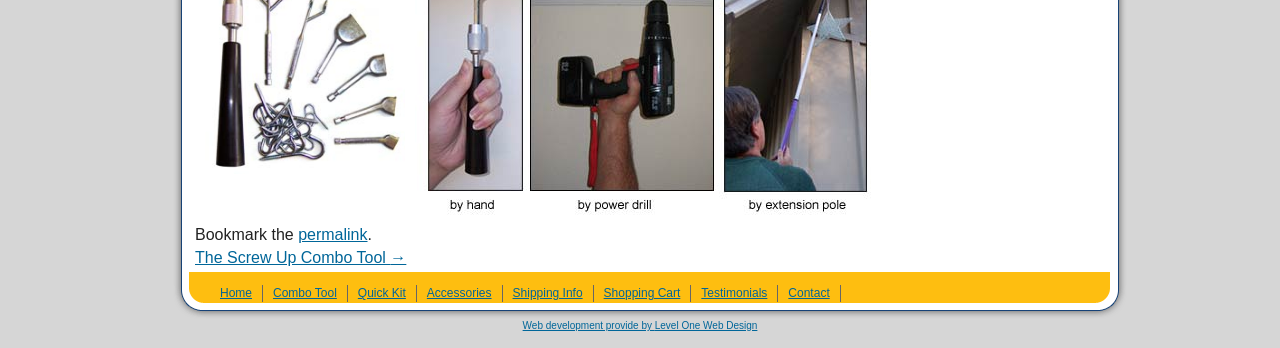What is the purpose of the 'Bookmark the permalink' text?
Provide an in-depth answer to the question, covering all aspects.

The text 'Bookmark the permalink' suggests that the user can bookmark the current page using the provided permalink, which is a link to the current page.